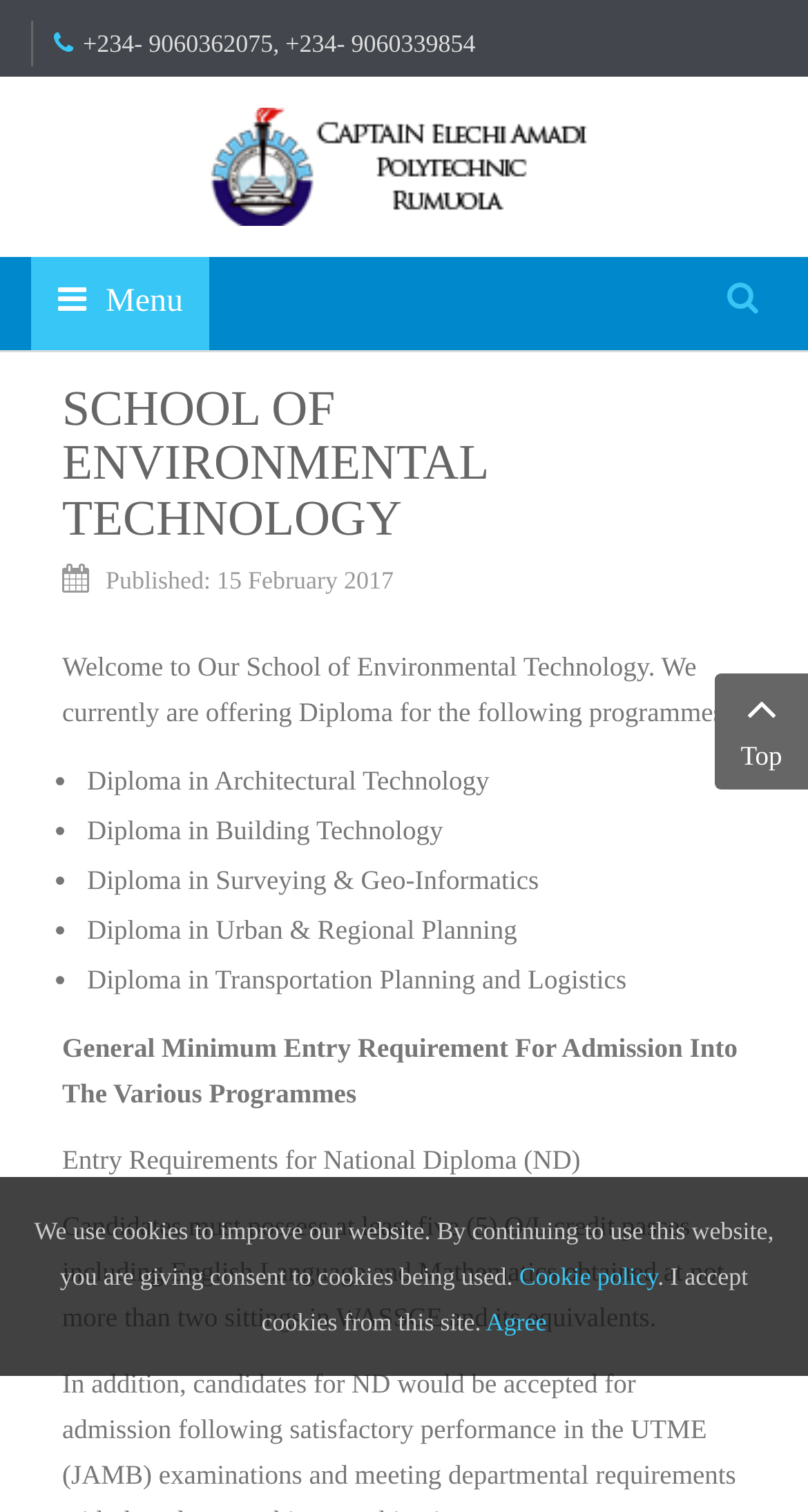Determine the bounding box coordinates for the HTML element mentioned in the following description: "2014 world cup". The coordinates should be a list of four floats ranging from 0 to 1, represented as [left, top, right, bottom].

None